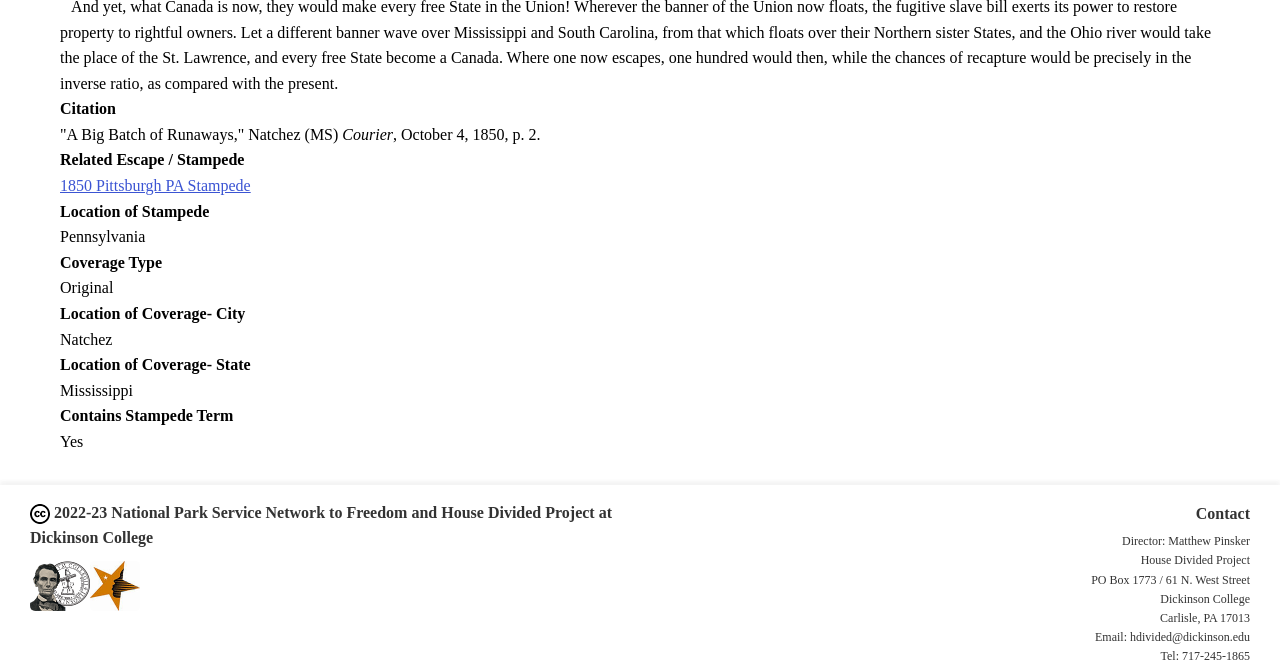Predict the bounding box coordinates of the UI element that matches this description: "Discover More »". The coordinates should be in the format [left, top, right, bottom] with each value between 0 and 1.

None